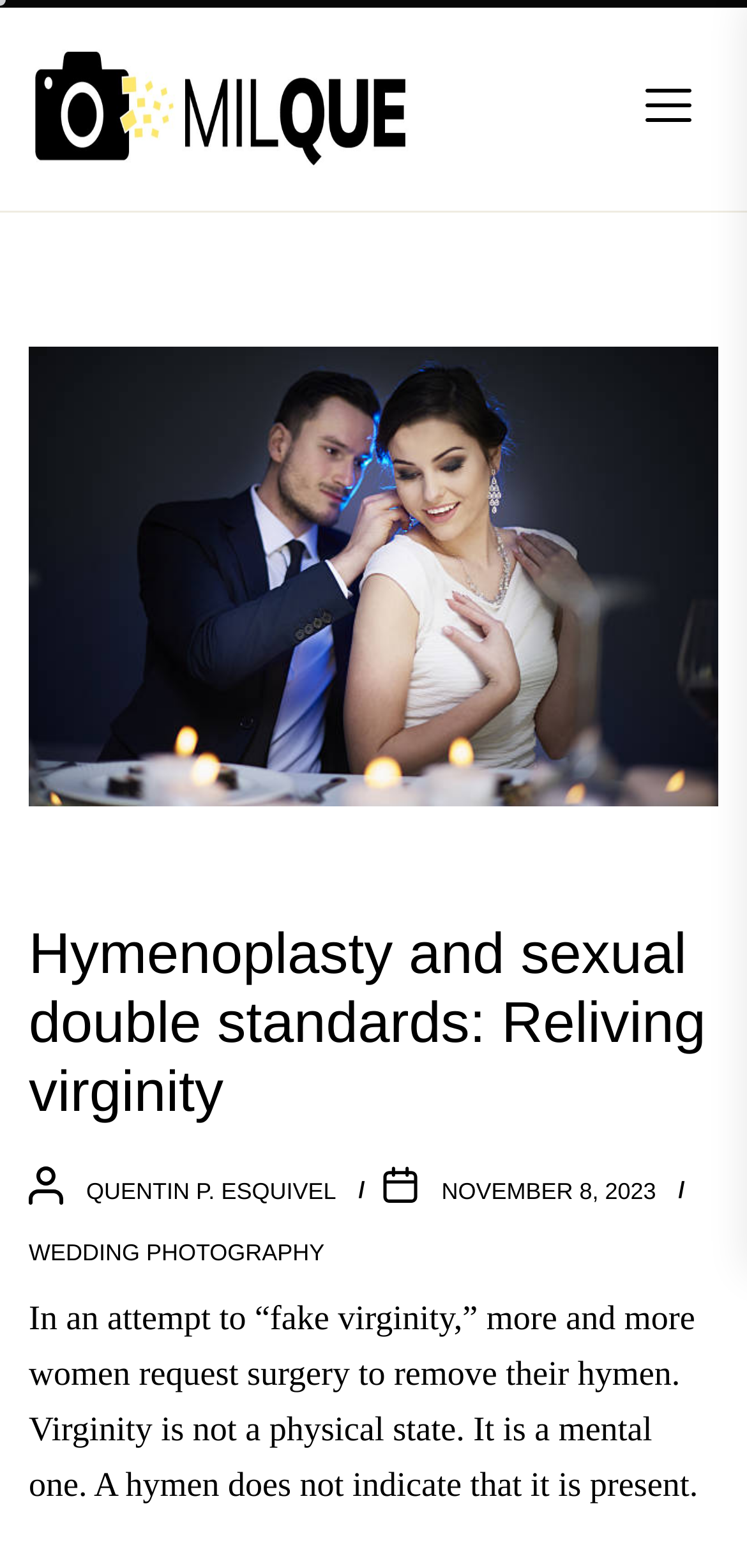Please reply with a single word or brief phrase to the question: 
What is the tone of the article?

Critical